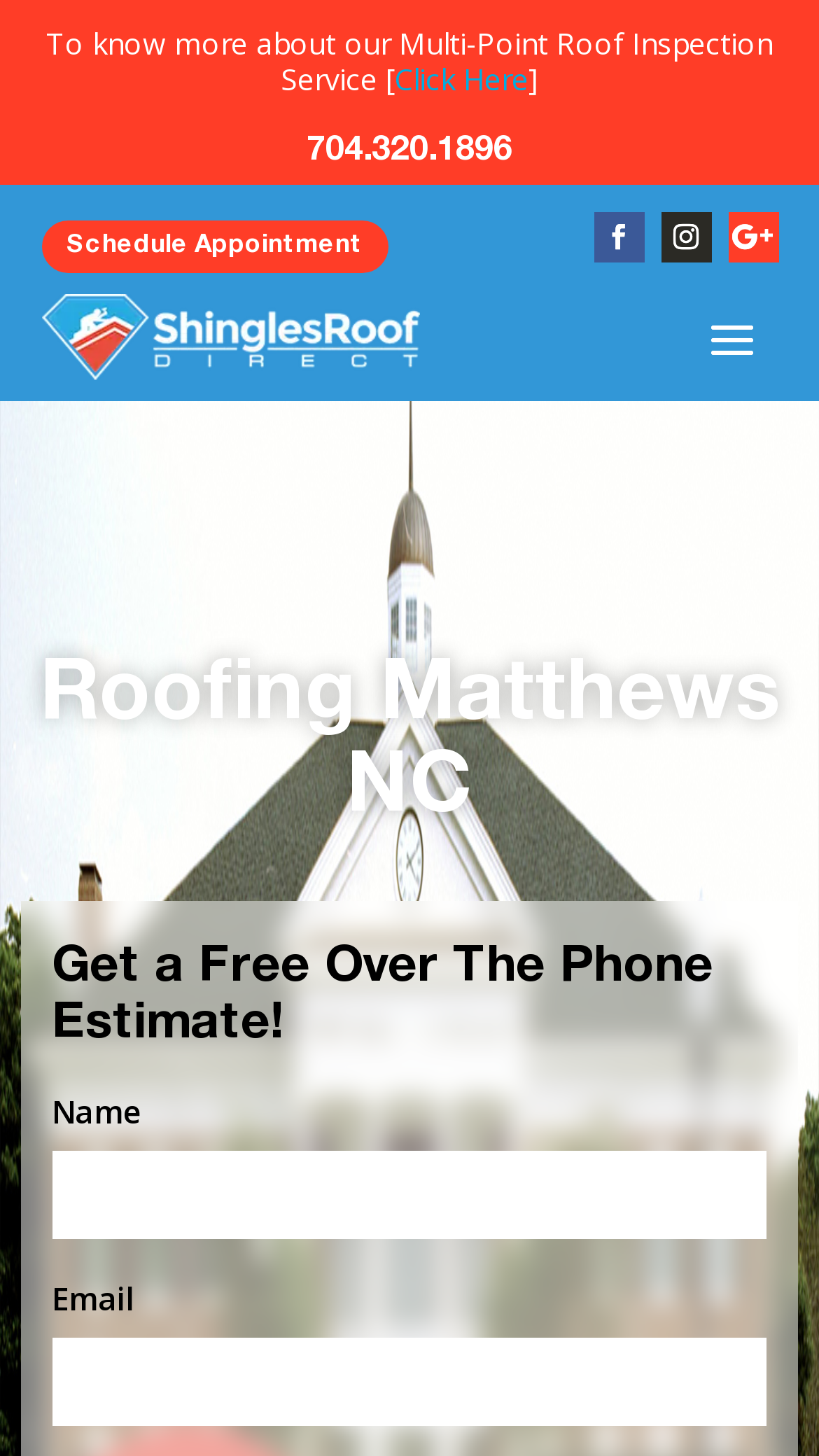Mark the bounding box of the element that matches the following description: "Schedule Appointment".

[0.05, 0.151, 0.473, 0.187]